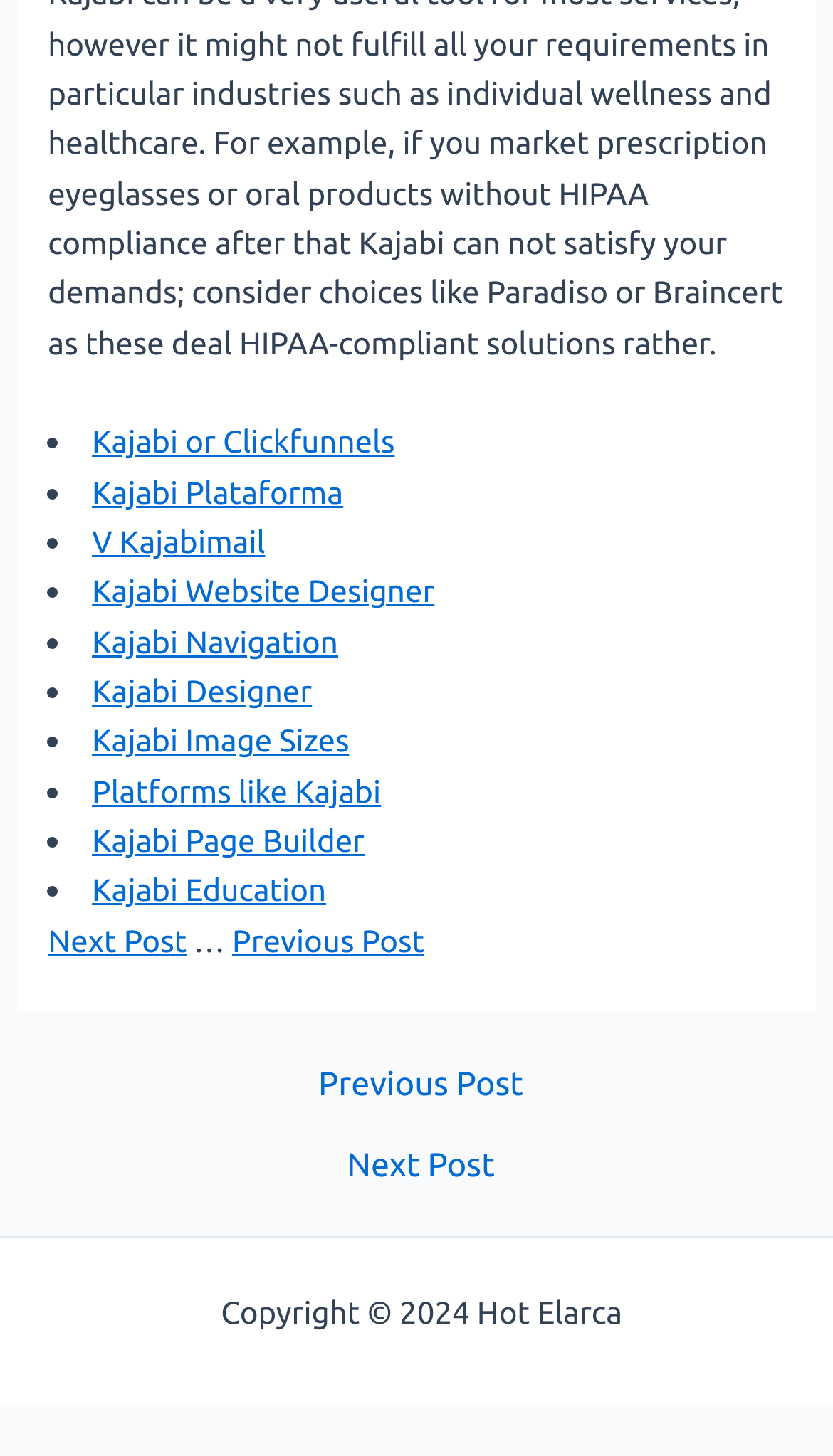Reply to the question with a single word or phrase:
What is the text above the navigation links?

Welcome